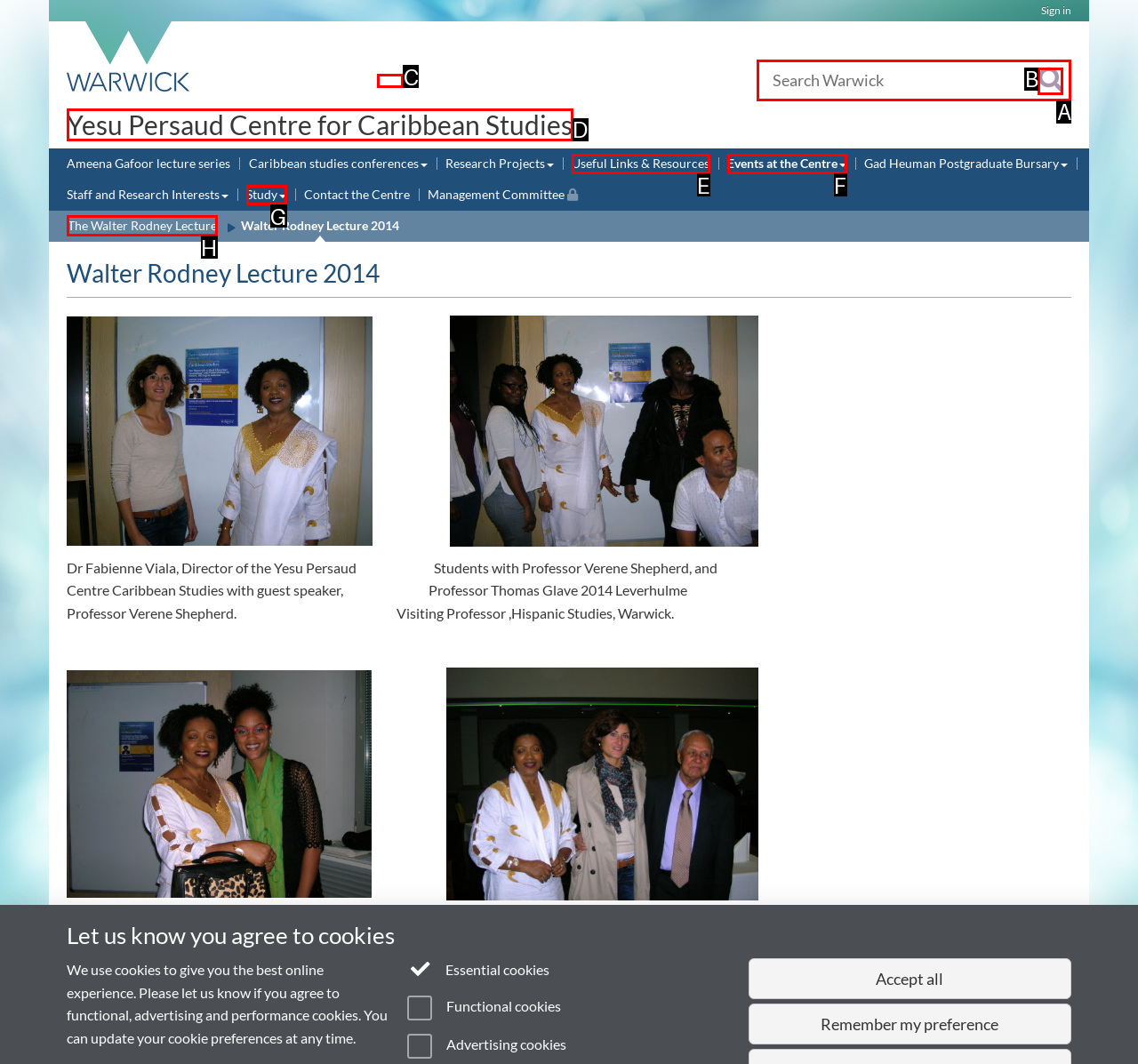Which option should I select to accomplish the task: View the Walter Rodney Lecture? Respond with the corresponding letter from the given choices.

H